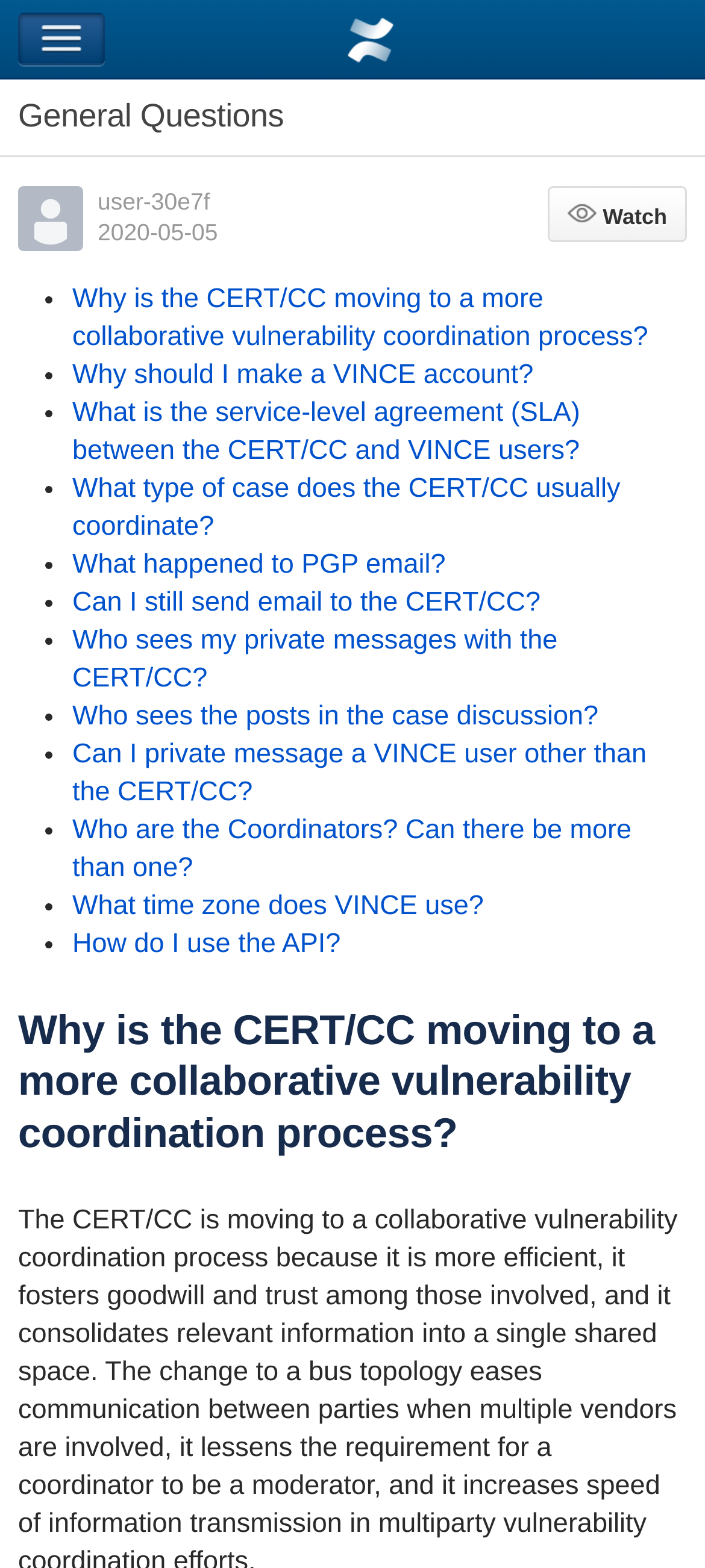Please identify the bounding box coordinates of the element that needs to be clicked to execute the following command: "View General Questions". Provide the bounding box using four float numbers between 0 and 1, formatted as [left, top, right, bottom].

[0.0, 0.05, 1.0, 0.1]